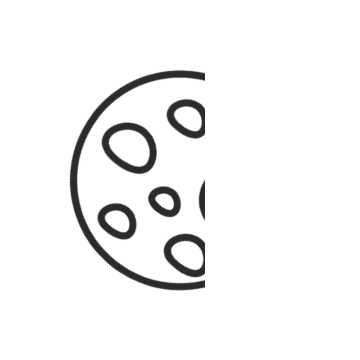What is the purpose of the cookie imagery?
Carefully analyze the image and provide a detailed answer to the question.

The caption explains that the cookie imagery is often used to convey messages regarding cookie policies and user privacy choices on digital platforms, making it a symbolic representation of online data storage and user consent.